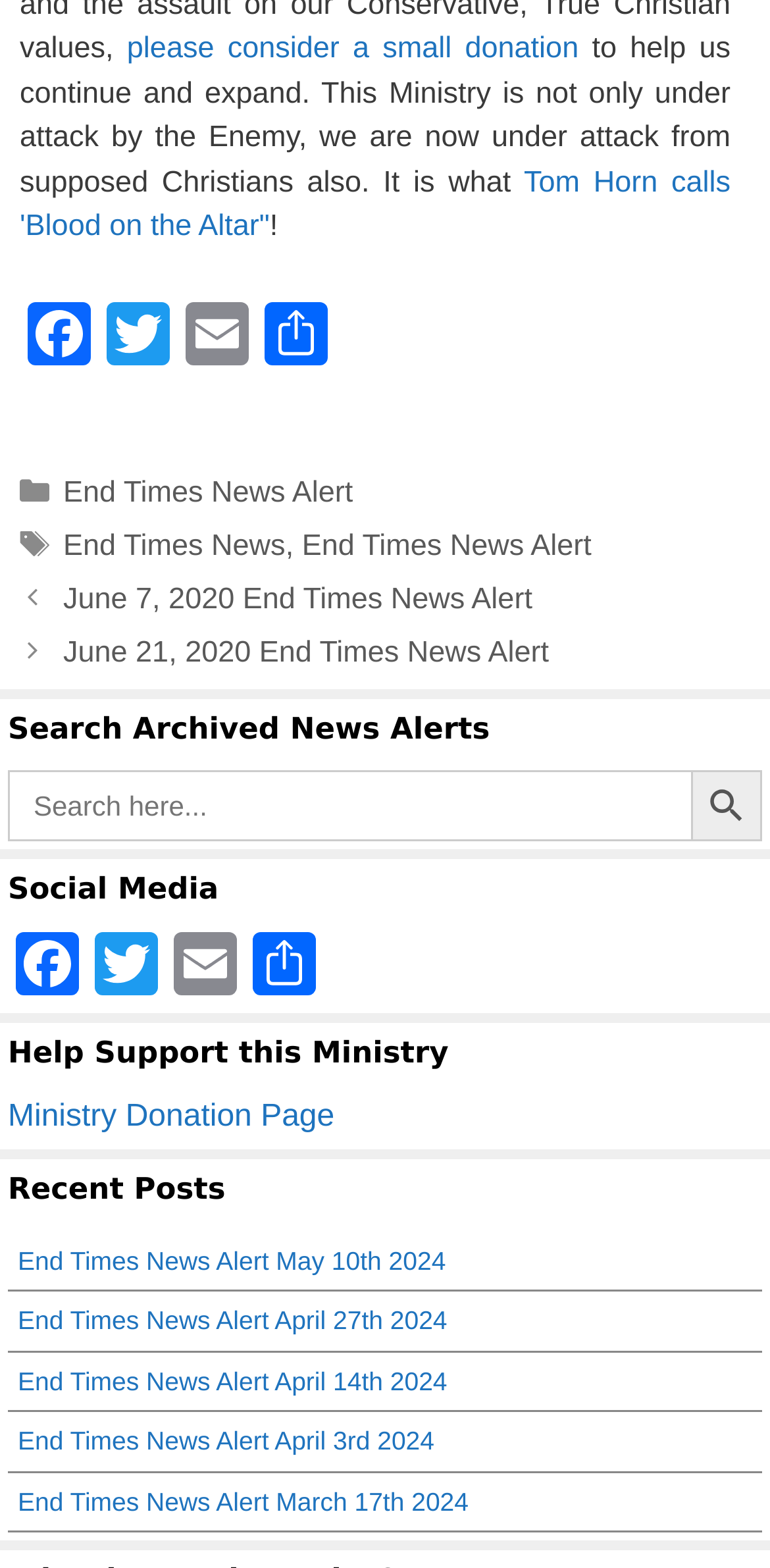What is the purpose of the 'Search Archived News Alerts' section?
Utilize the information in the image to give a detailed answer to the question.

I analyzed the 'Search Archived News Alerts' section and found that it contains a search box and a search button, which suggests that its purpose is to allow users to search for news alerts.